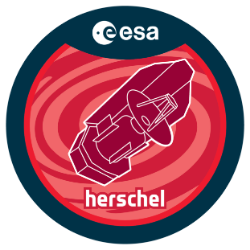Illustrate the image with a detailed caption.

The image features the logo of the Herschel Space Observatory, a significant mission of the European Space Agency (ESA). The logo presents a stylized illustration of the telescope, set against a vibrant spiraled red background. The word "herschel" is prominently displayed at the bottom in bold, modern typography, emphasizing the mission’s identity. Above the main illustration, the ESA logo is included, signifying the agency's involvement in this astrophysical endeavor. This observatory was designed to study the far-infrared and submillimeter wavelength regions of the spectrum, contributing to our understanding of the universe, particularly in areas like star formation and galaxy evolution.